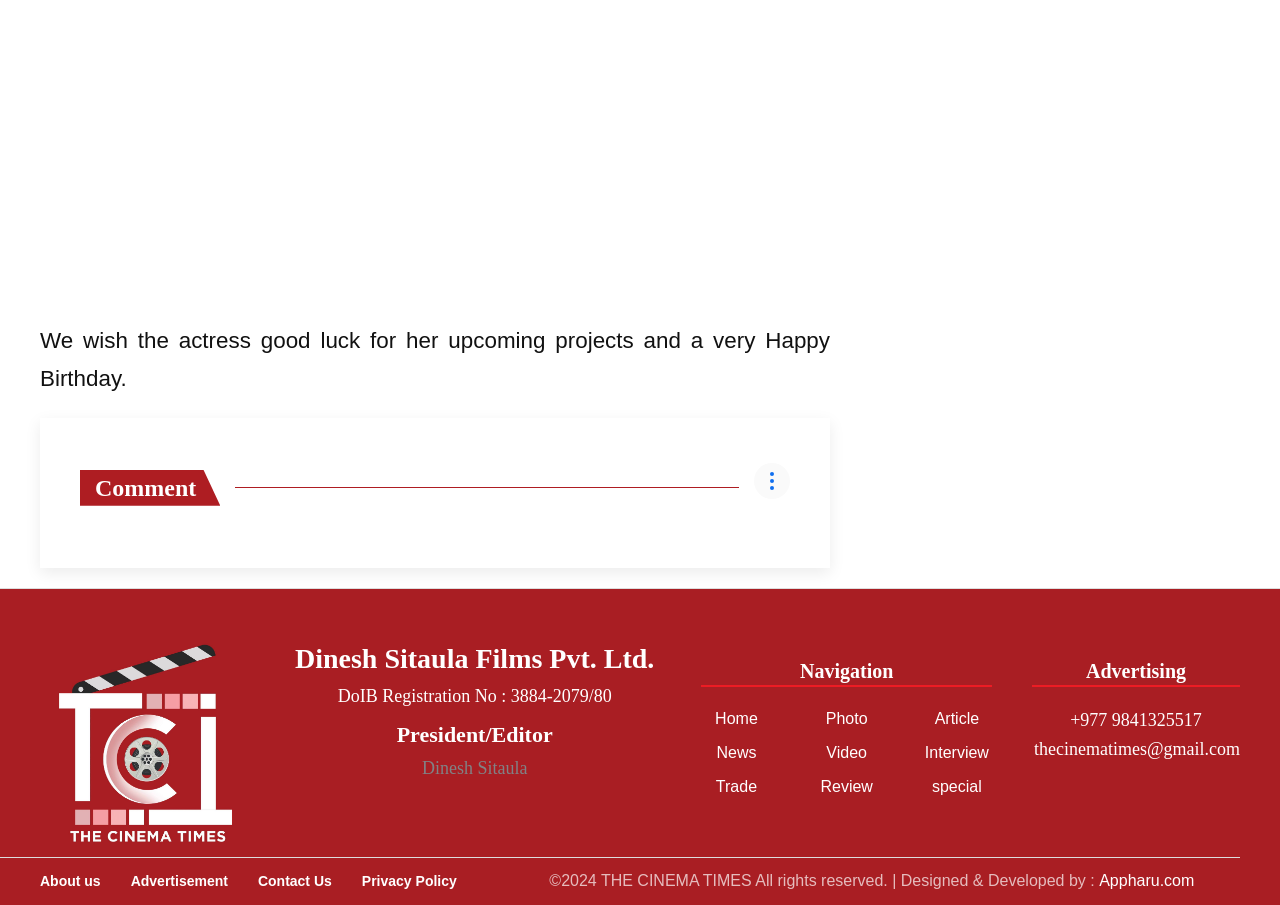Could you specify the bounding box coordinates for the clickable section to complete the following instruction: "Click the 'Contact Us' link"?

[0.202, 0.959, 0.259, 0.989]